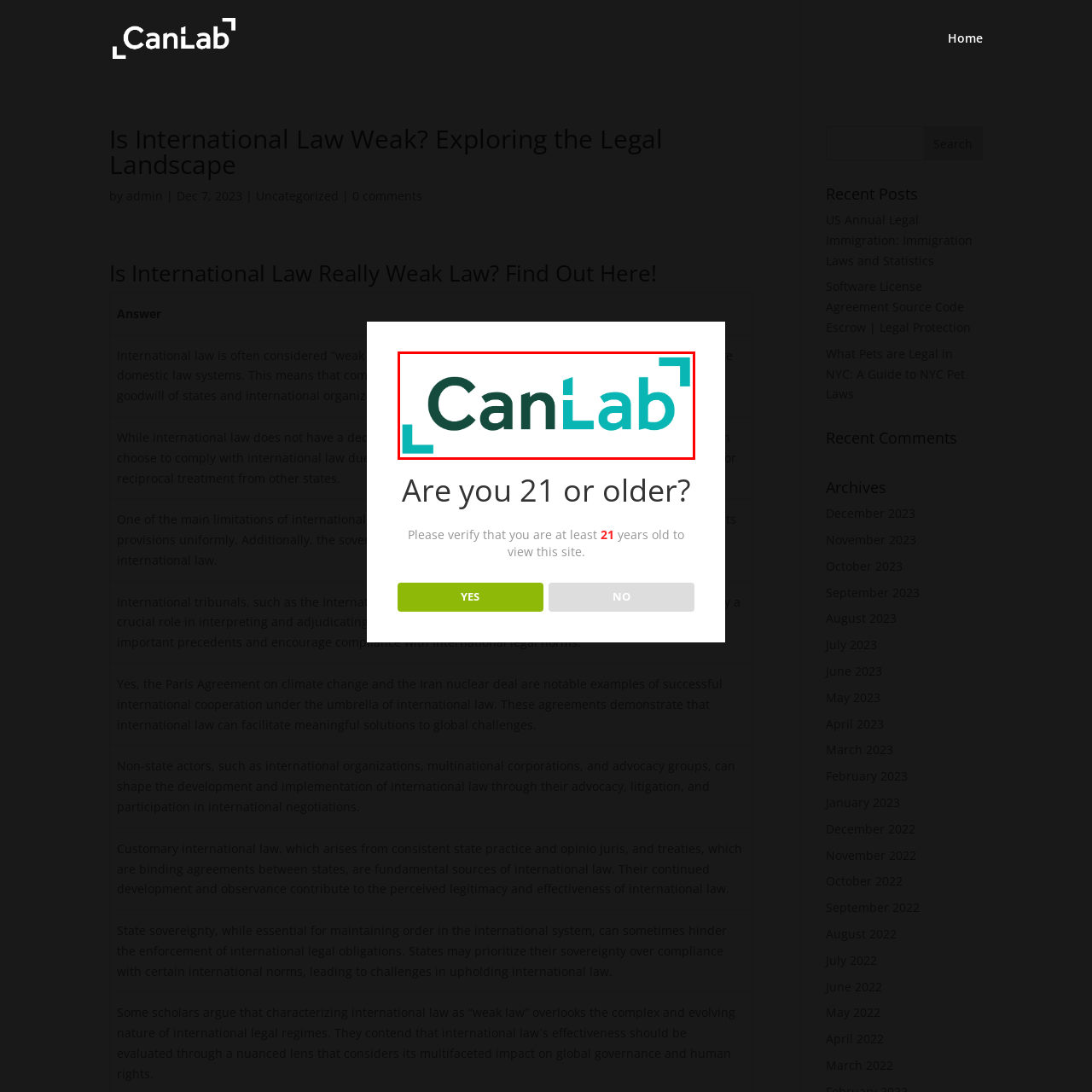Concentrate on the image area surrounded by the red border and answer the following question comprehensively: What are the two options provided to the user?

The user is presented with a prompt that asks them to verify their age, and they are given two options to respond: 'YES' if they are at least 21 years old, and 'NO' if they are not. These options allow the user to indicate their age and proceed accordingly.